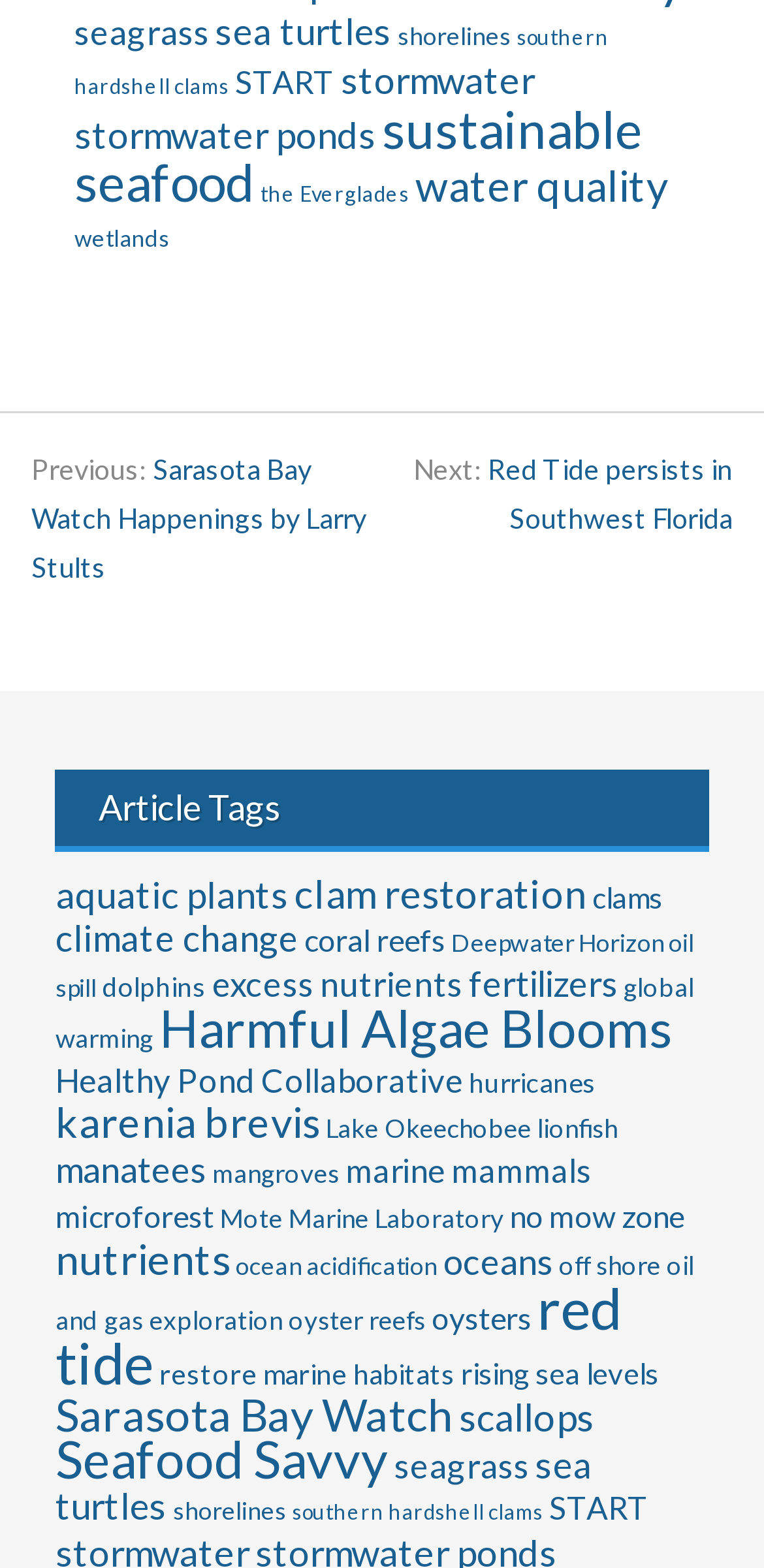Please give a concise answer to this question using a single word or phrase: 
How many items are there about Sarasota Bay Watch?

50